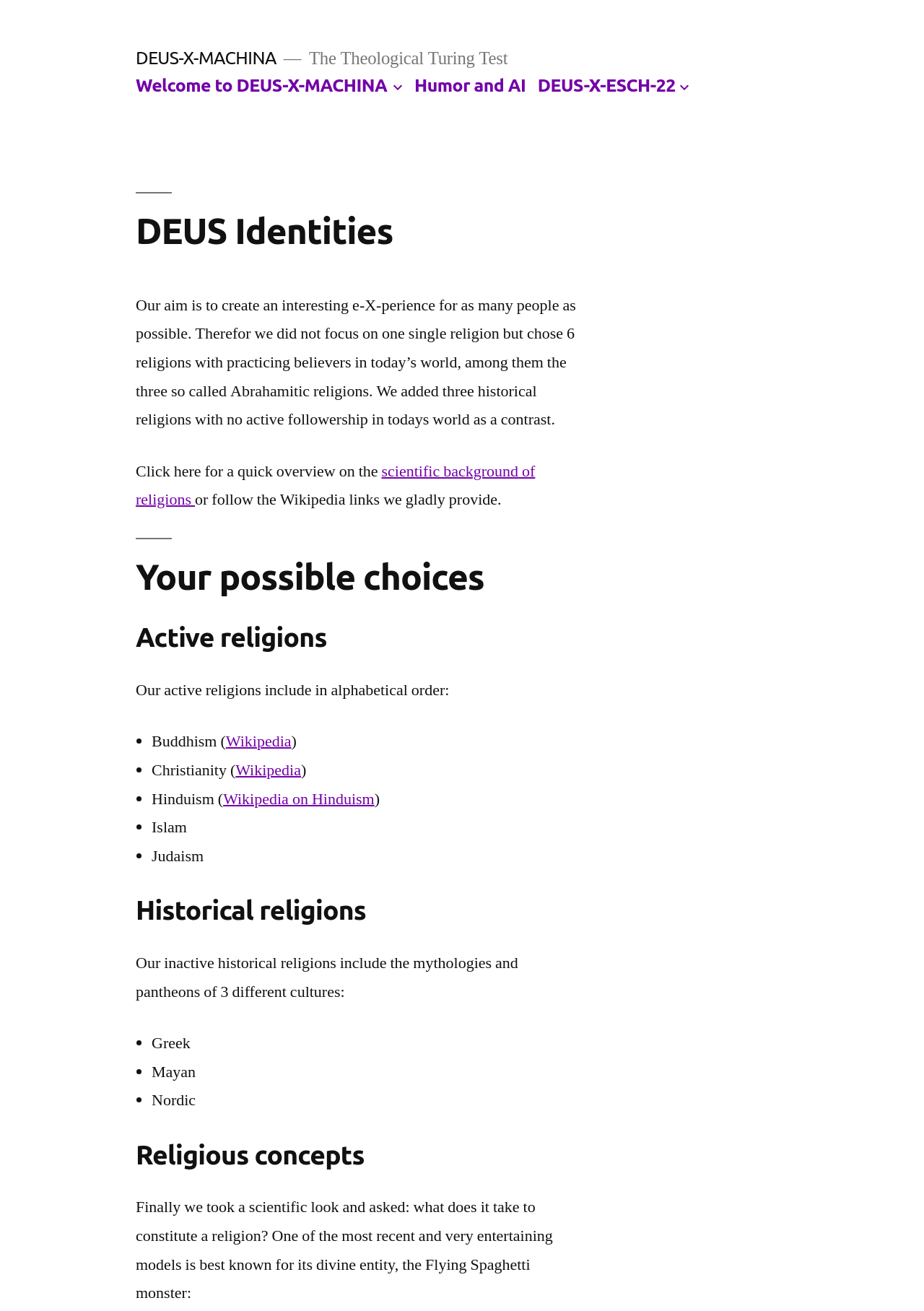Articulate a complete and detailed caption of the webpage elements.

The webpage is about DEUS Identities, a project that explores the concept of religion and artificial intelligence. At the top, there is a link to DEUS-X-MACHINA, followed by a heading that reads "The Theological Turing Test". Below this, there is a navigation menu labeled "Oberes Menü" that contains several links, including "Welcome to DEUS-X-MACHINA", "Humor and AI", and "DEUS-X-ESCH-22", each with a corresponding button.

The main content of the page is divided into several sections. The first section has a heading that reads "DEUS Identities" and provides an introduction to the project, stating that it aims to create an interesting experience for as many people as possible by exploring six religions with practicing believers in today's world, as well as three historical religions with no active followership.

Below this, there is a section that provides a quick overview of the scientific background of religions, with a link to a more detailed explanation. The next section is titled "Your possible choices" and lists the active religions included in the project, which are Buddhism, Christianity, Hinduism, Islam, and Judaism. Each religion is listed with a bullet point and a link to its Wikipedia page.

Following this, there is a section titled "Historical religions" that lists the inactive historical religions included in the project, which are the mythologies and pantheons of Greek, Mayan, and Nordic cultures. Each is listed with a bullet point.

The final section is titled "Religious concepts" and discusses the scientific approach to understanding what constitutes a religion, referencing the Flying Spaghetti monster as an example of a recent and entertaining model.